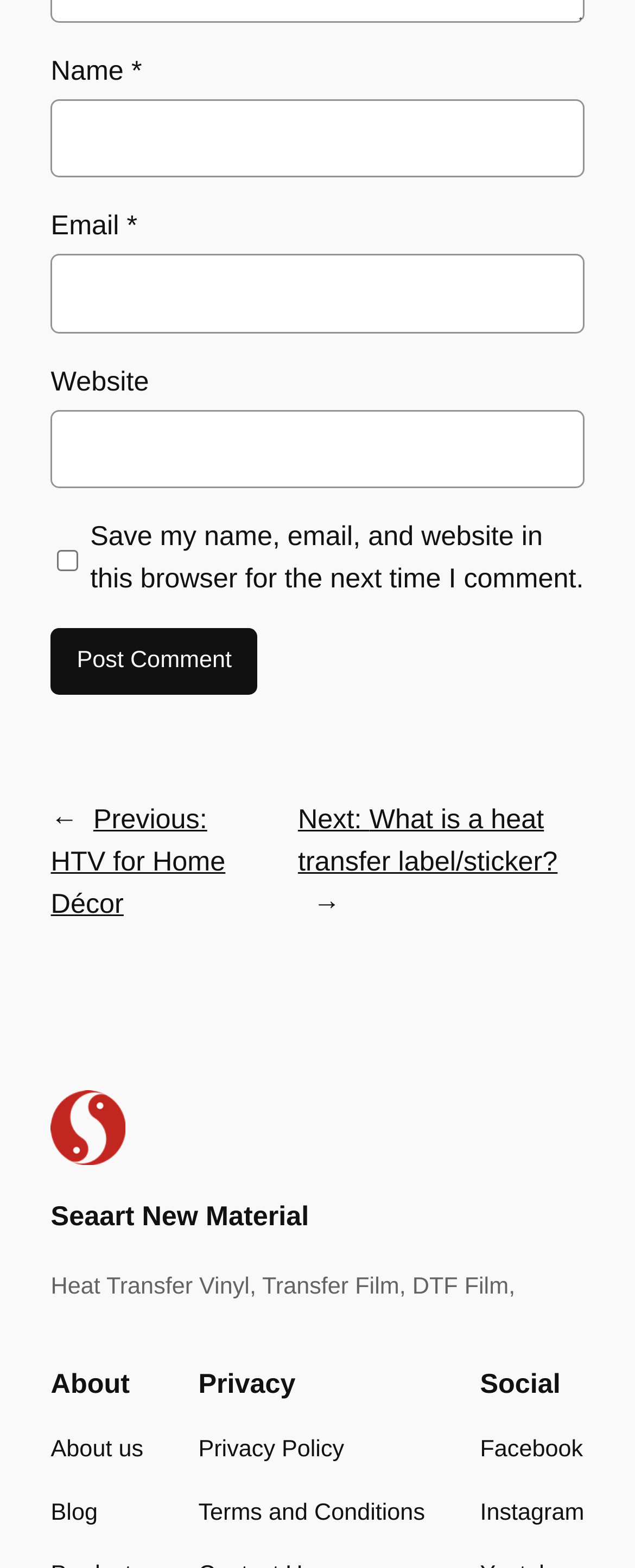Determine the bounding box coordinates of the section I need to click to execute the following instruction: "Visit the previous post". Provide the coordinates as four float numbers between 0 and 1, i.e., [left, top, right, bottom].

[0.08, 0.512, 0.355, 0.586]